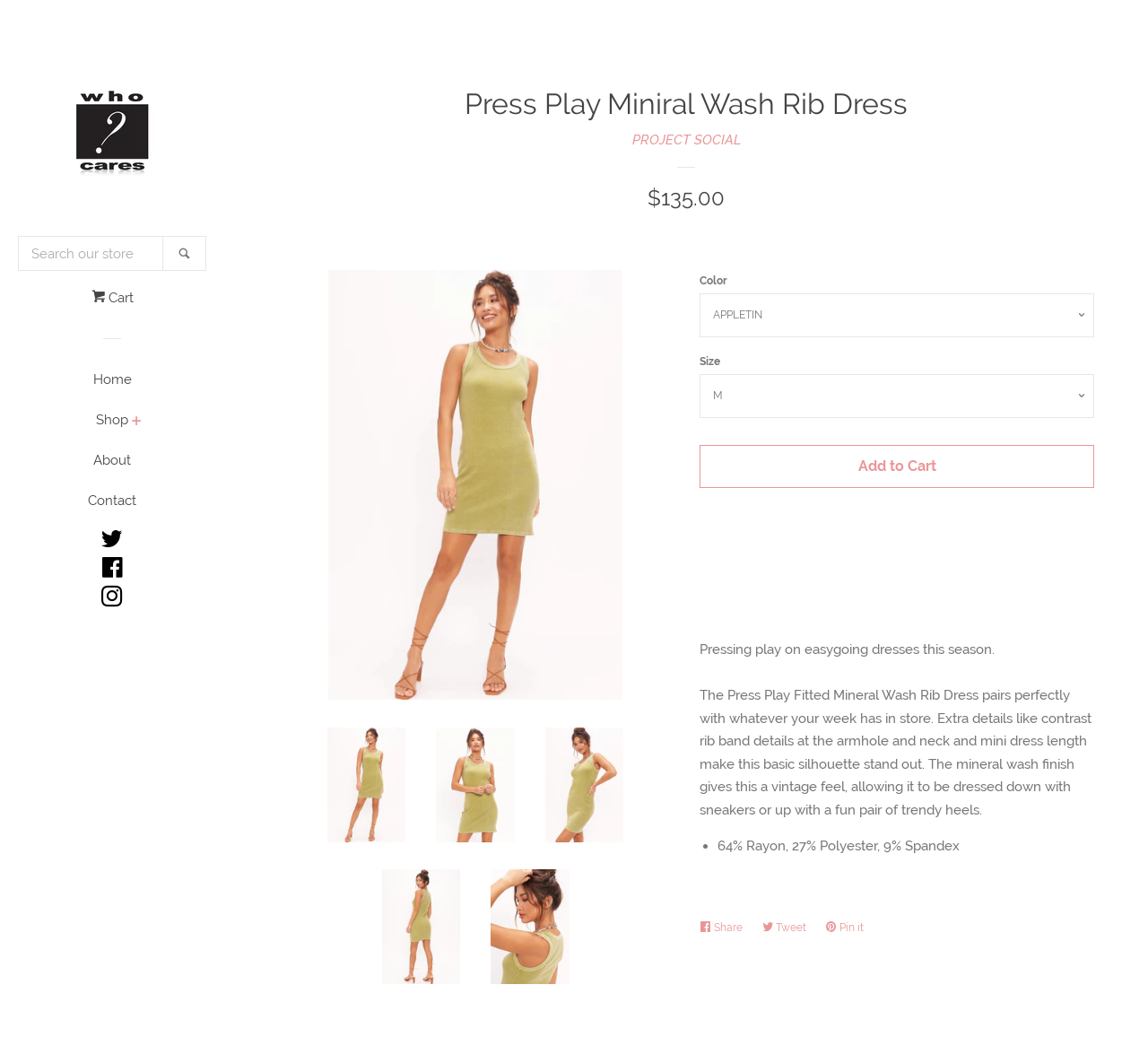Please specify the bounding box coordinates of the clickable section necessary to execute the following command: "View cart".

[0.079, 0.275, 0.116, 0.313]